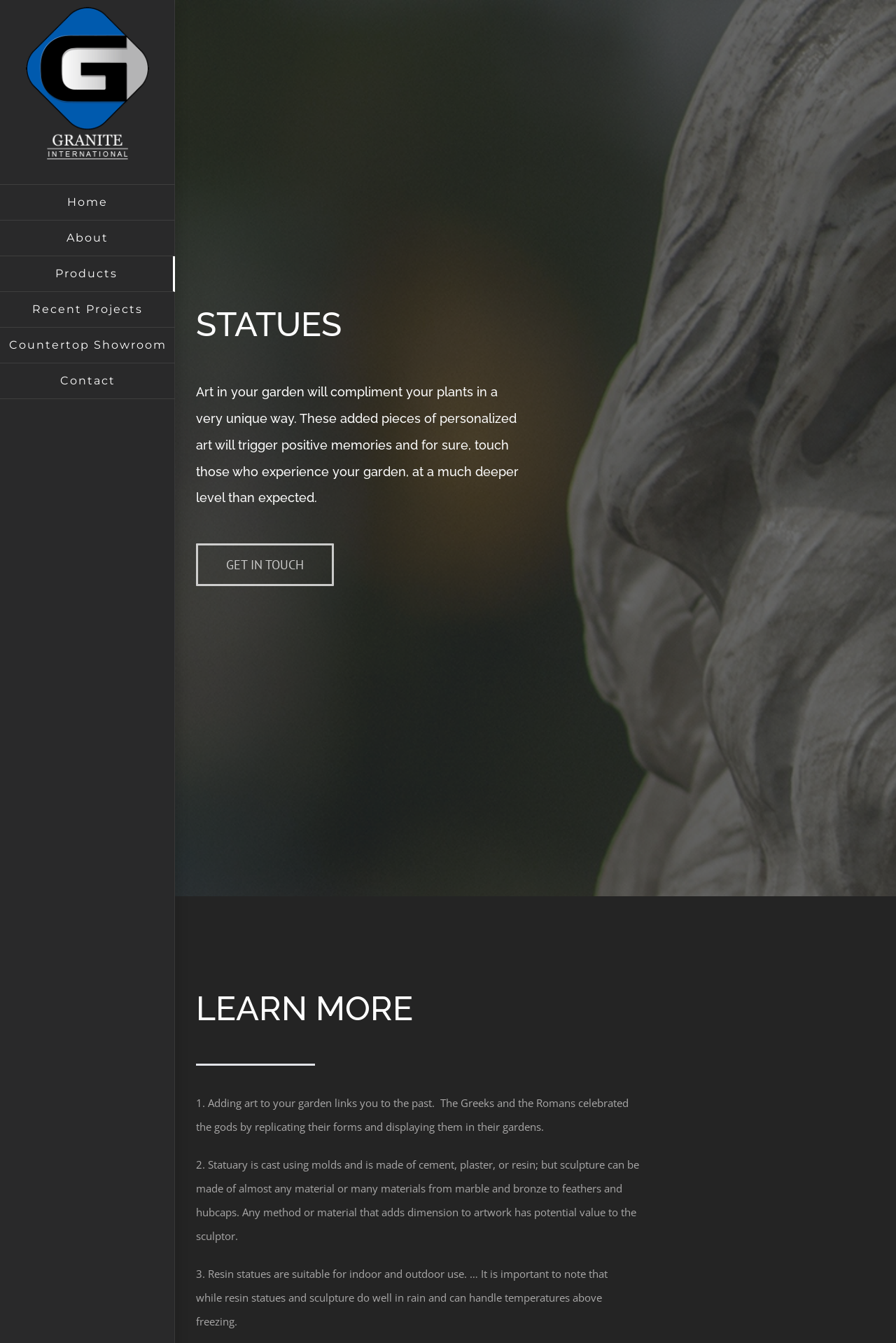What is the company name of the logo?
Please provide a single word or phrase as your answer based on the image.

Granite International